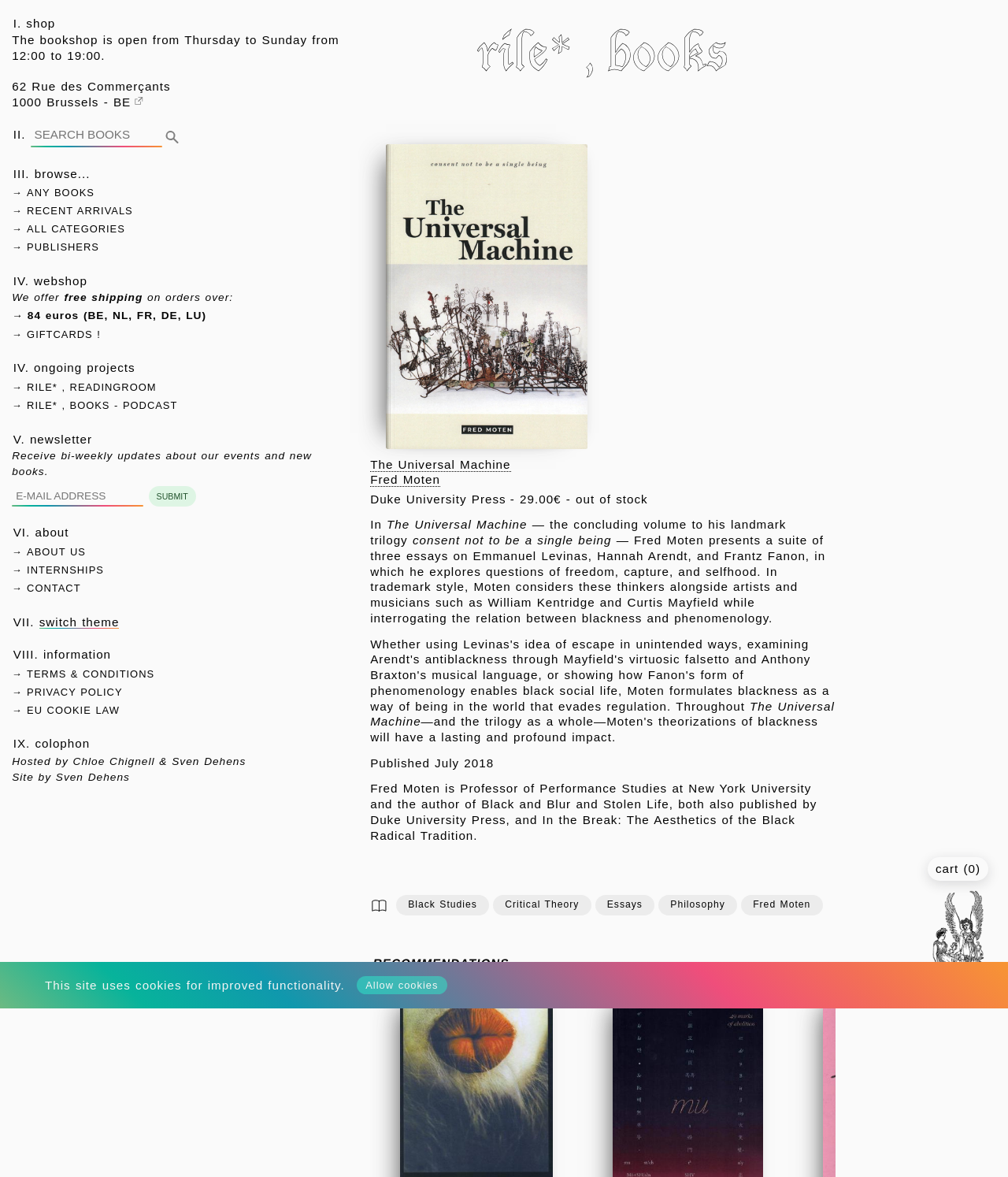Refer to the image and provide a thorough answer to this question:
What is the minimum order amount for free shipping?

I found the answer by looking at the 'IV. webshop' section, where it says 'We offer free shipping on orders over 84 euros (BE, NL, FR, DE, LU)'.